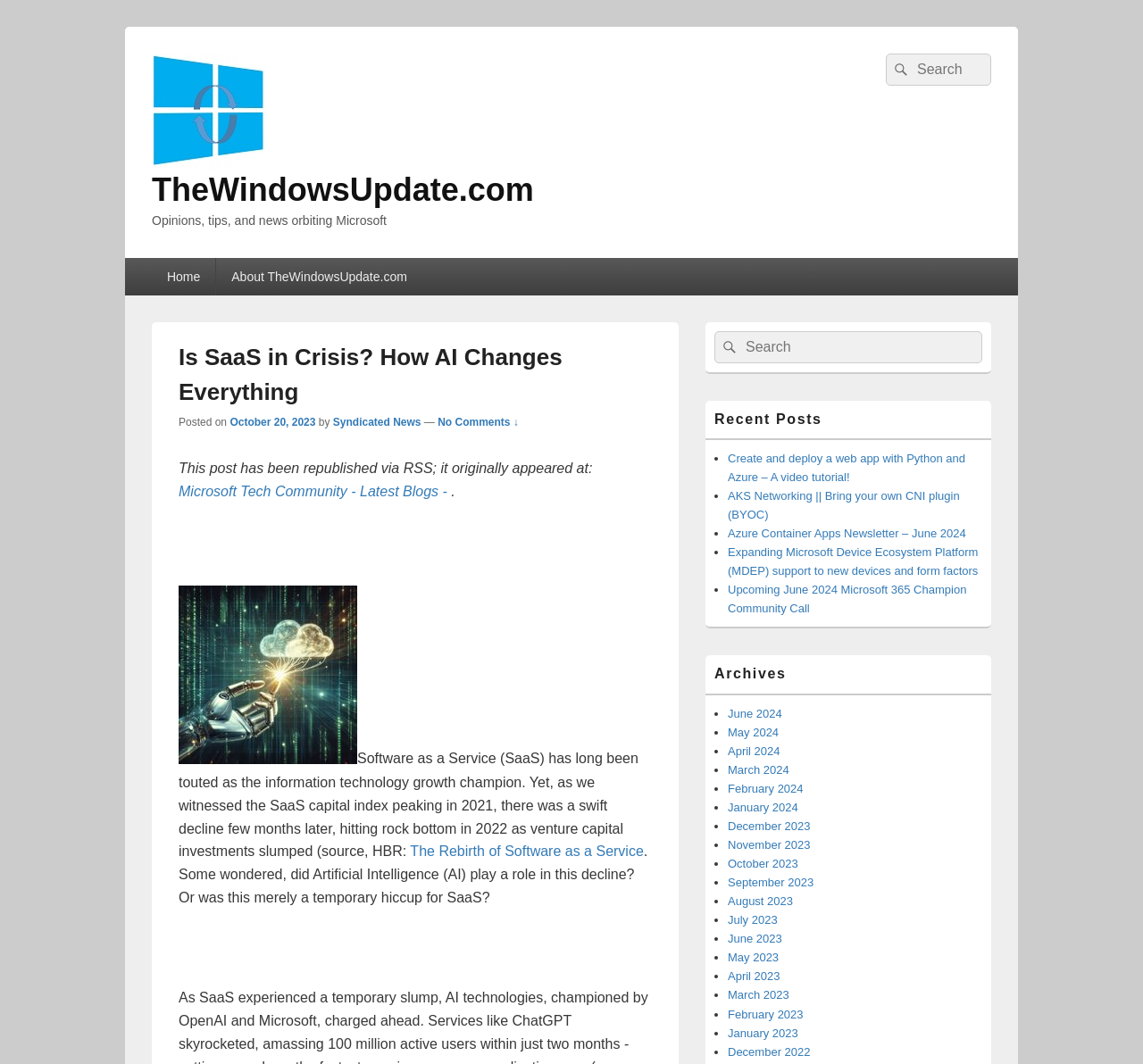Identify the bounding box coordinates of the clickable region necessary to fulfill the following instruction: "Search for something". The bounding box coordinates should be four float numbers between 0 and 1, i.e., [left, top, right, bottom].

[0.775, 0.05, 0.867, 0.08]